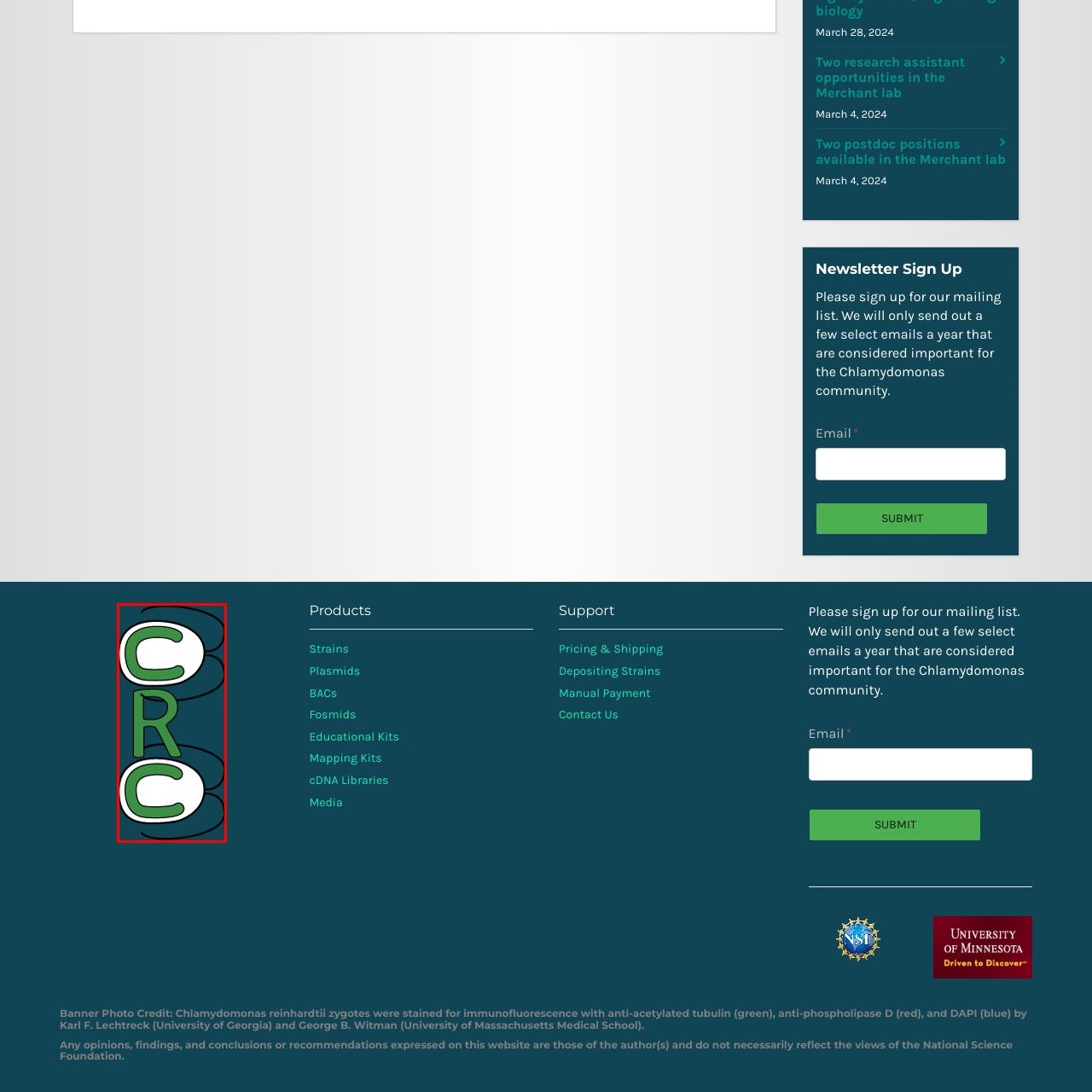Offer an in-depth description of the image encased within the red bounding lines.

The image features a stylized representation of the acronym "CRC," prominently displayed in a playful, bold font. The letters "C" and "C" are rendered in a vibrant green, while the letter "R" stands out as a larger, central character in a slightly different style, also green but with a distinctive design. The background contrasts sharply, using a deep blue color, which enhances the visibility of the letters. 

This design likely serves as a logo or emblem associated with the Chlamydomonas research community or a related scientific group. The visual elements suggest an informal and engaging approach to scientific communication, embodying creativity and vibrancy in conveying its message. The presence of intertwining lines adds a dynamic touch, possibly symbolizing connection and collaboration within the scientific field.